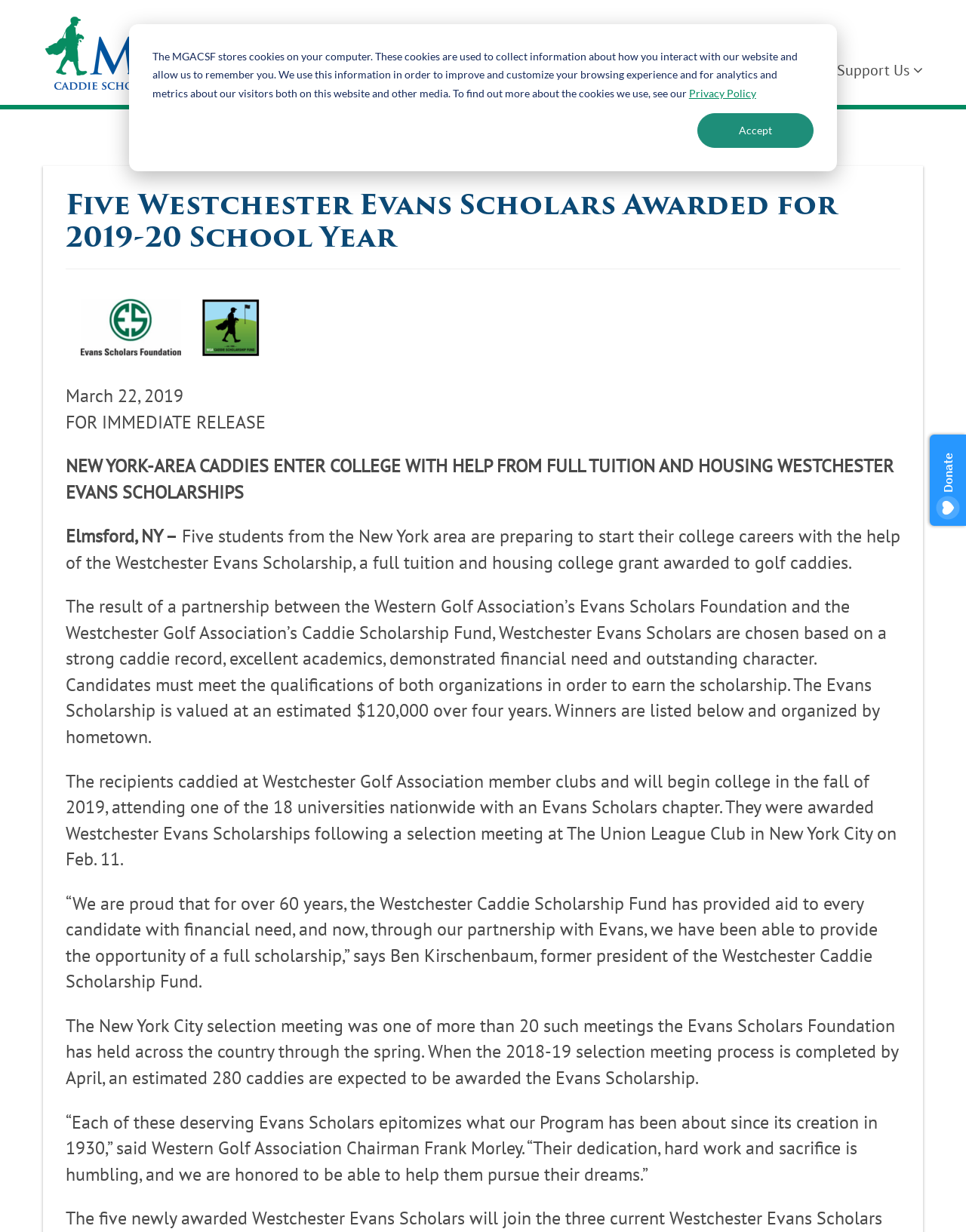Highlight the bounding box coordinates of the region I should click on to meet the following instruction: "Click the 'Privacy Policy' link".

[0.713, 0.068, 0.783, 0.083]